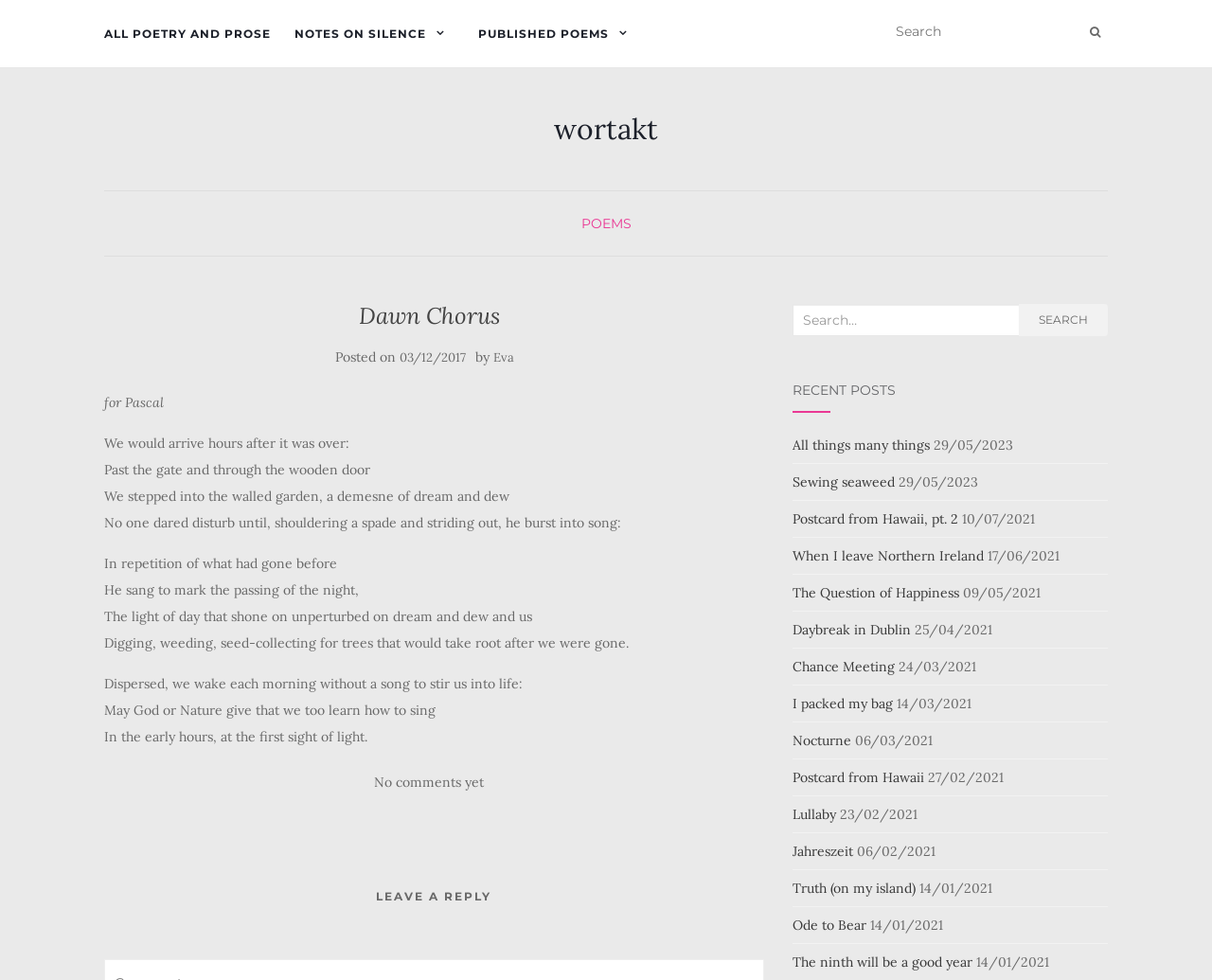Please find the bounding box coordinates of the element that must be clicked to perform the given instruction: "Sign up for the newsletter". The coordinates should be four float numbers from 0 to 1, i.e., [left, top, right, bottom].

None